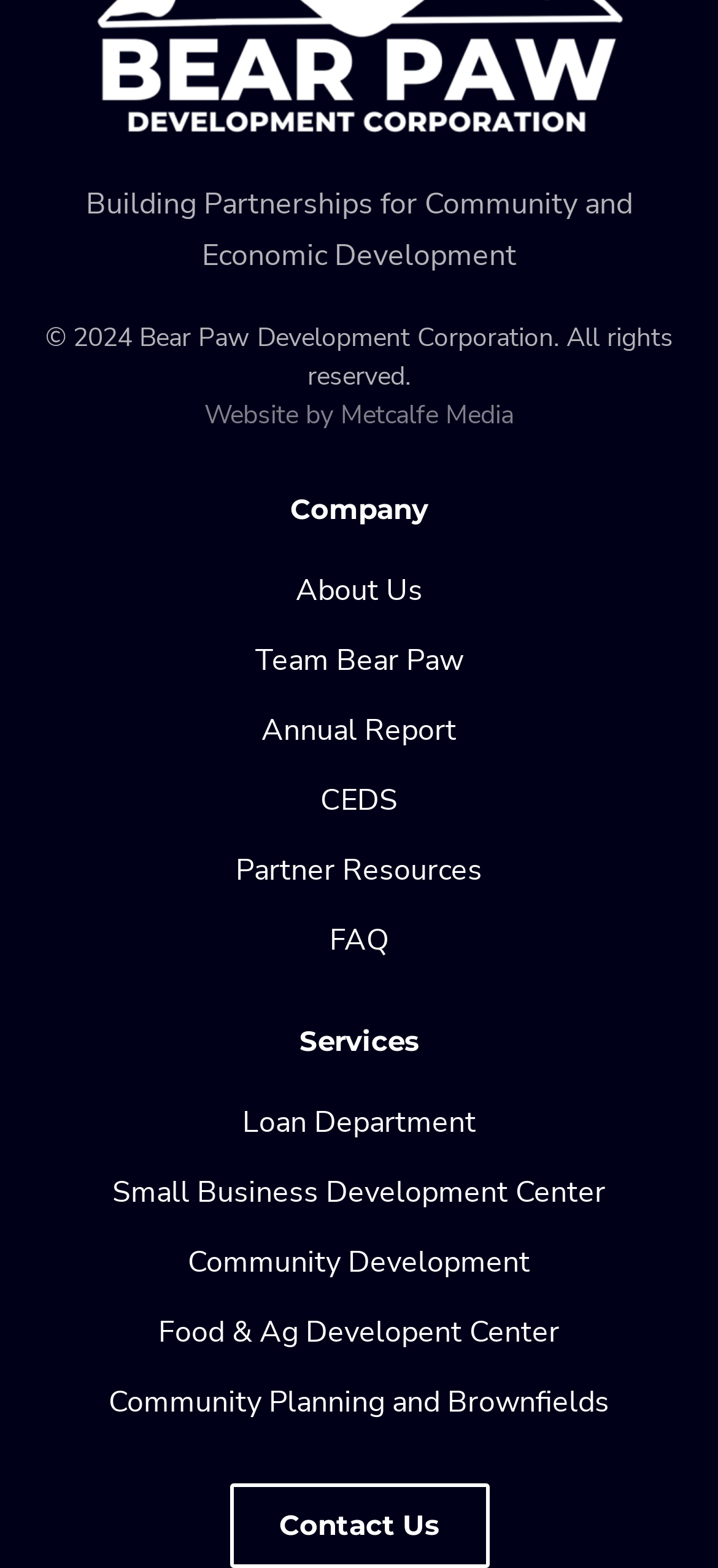Locate the bounding box coordinates of the area where you should click to accomplish the instruction: "Learn about the company".

[0.038, 0.312, 0.962, 0.337]